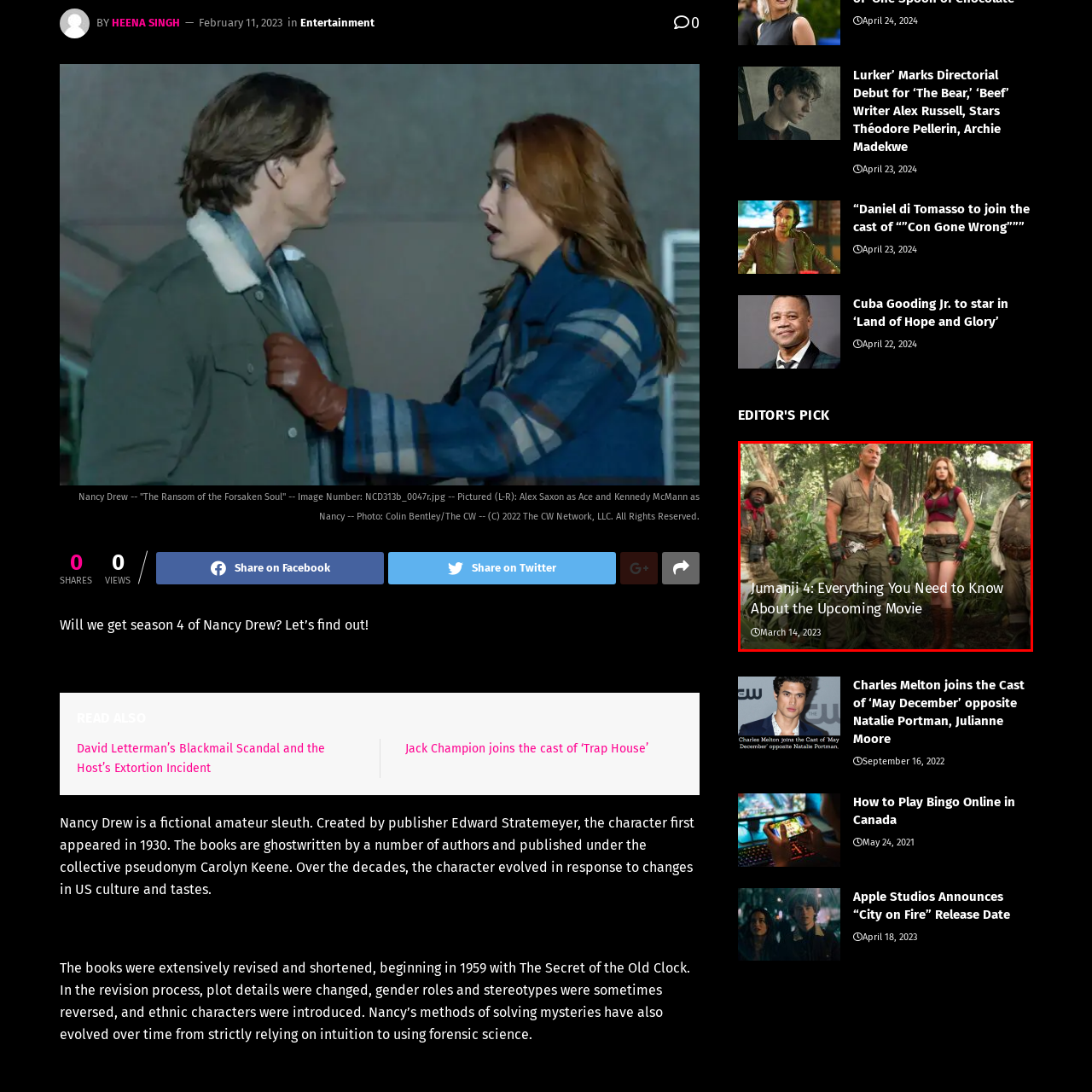Look closely at the part of the image inside the red bounding box, then respond in a word or phrase: When was this information shared?

March 14, 2023